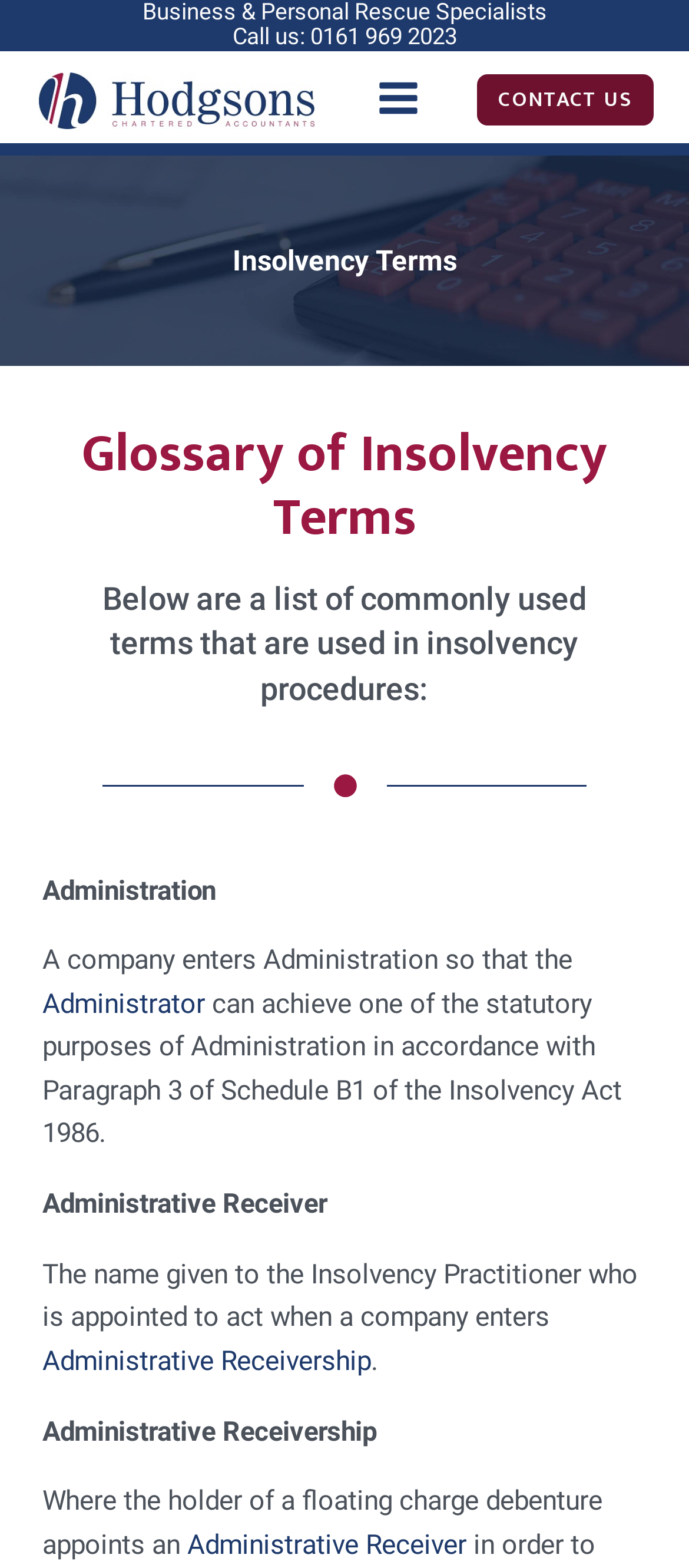Identify the bounding box coordinates for the UI element described as follows: "Call us: 0161 969 2023". Ensure the coordinates are four float numbers between 0 and 1, formatted as [left, top, right, bottom].

[0.337, 0.016, 0.663, 0.032]